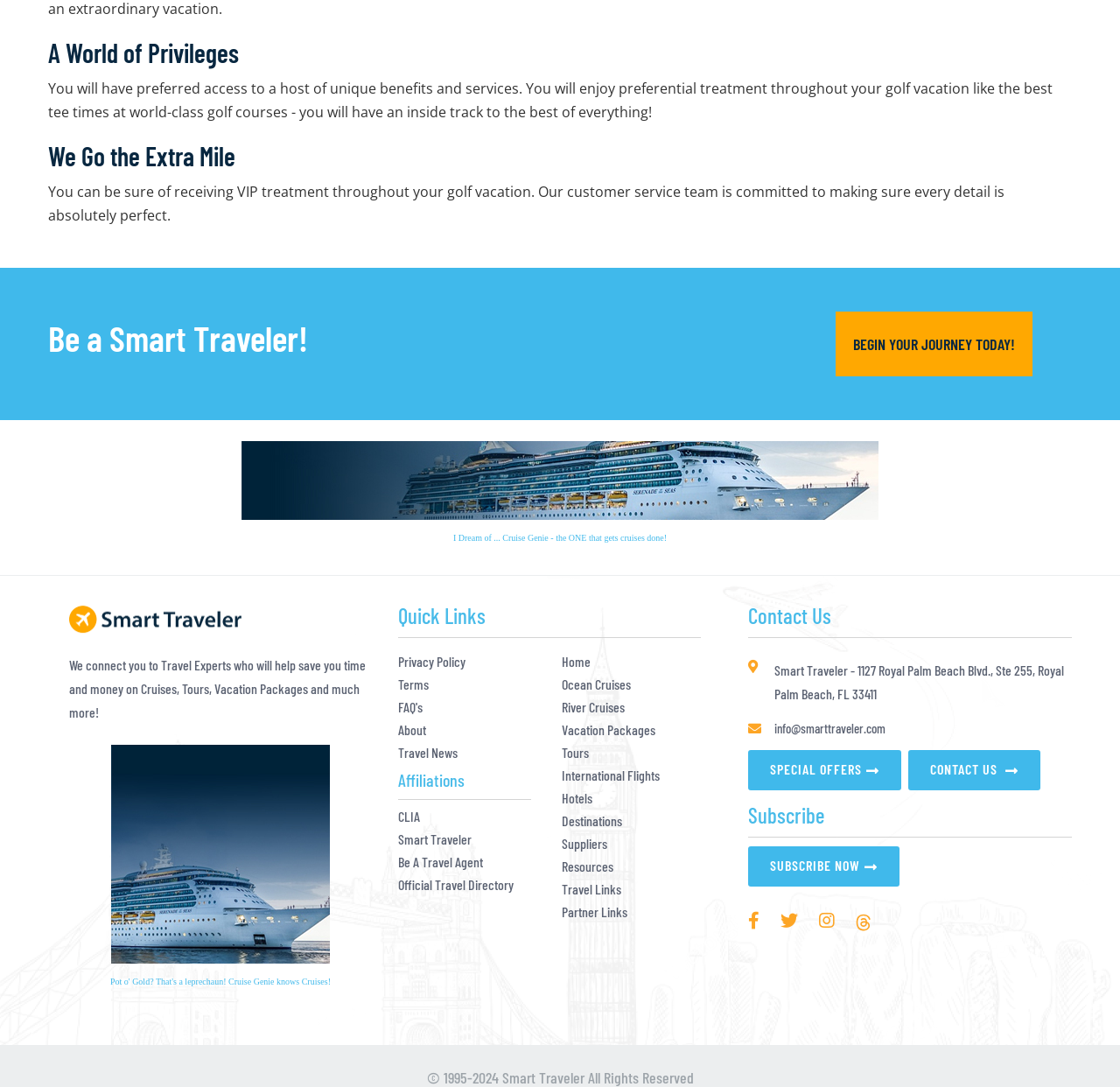Please specify the coordinates of the bounding box for the element that should be clicked to carry out this instruction: "Click on BEGIN YOUR JOURNEY TODAY!". The coordinates must be four float numbers between 0 and 1, formatted as [left, top, right, bottom].

[0.746, 0.287, 0.922, 0.346]